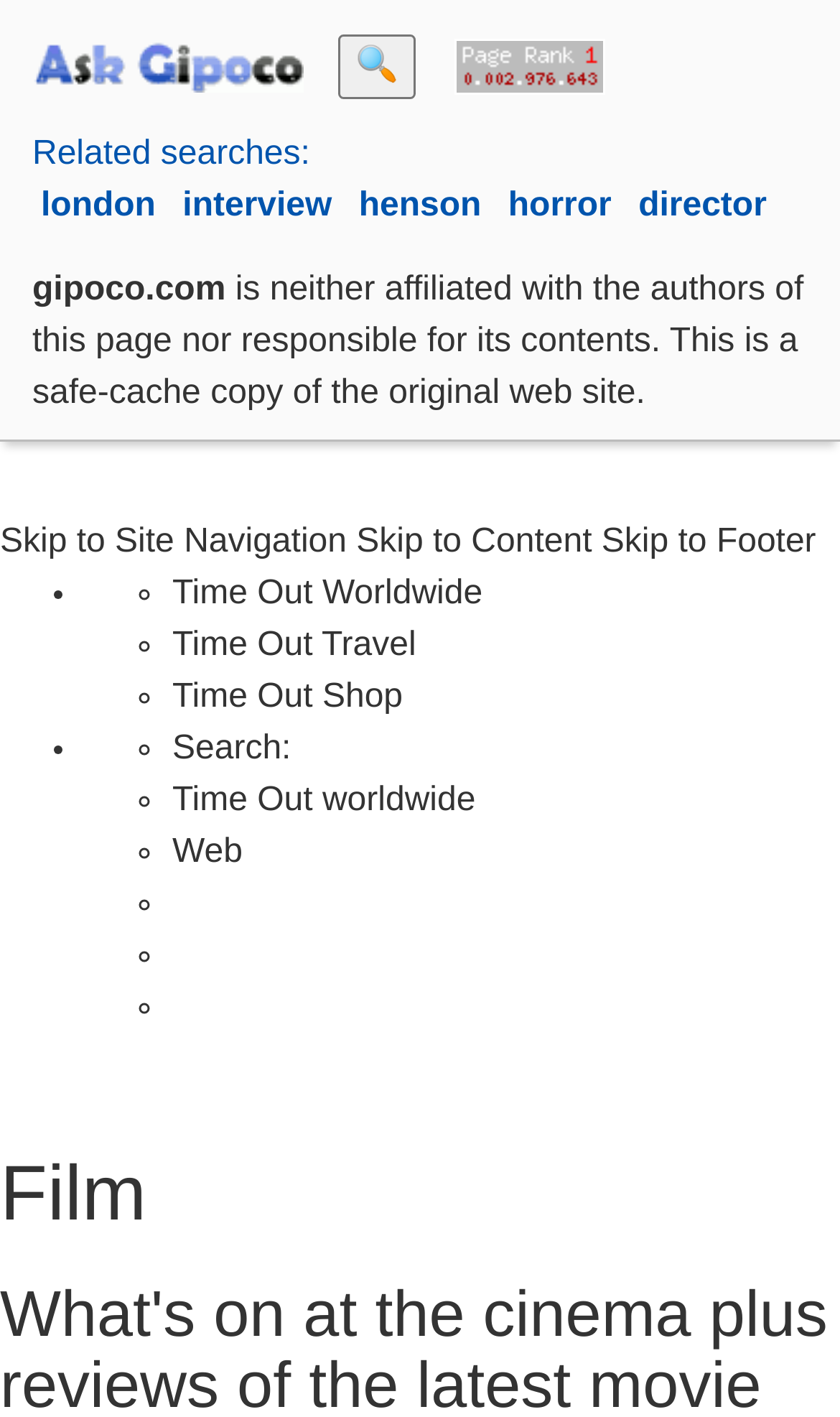Please find the bounding box coordinates of the element's region to be clicked to carry out this instruction: "Click on the magnifying glass button".

[0.403, 0.024, 0.495, 0.07]